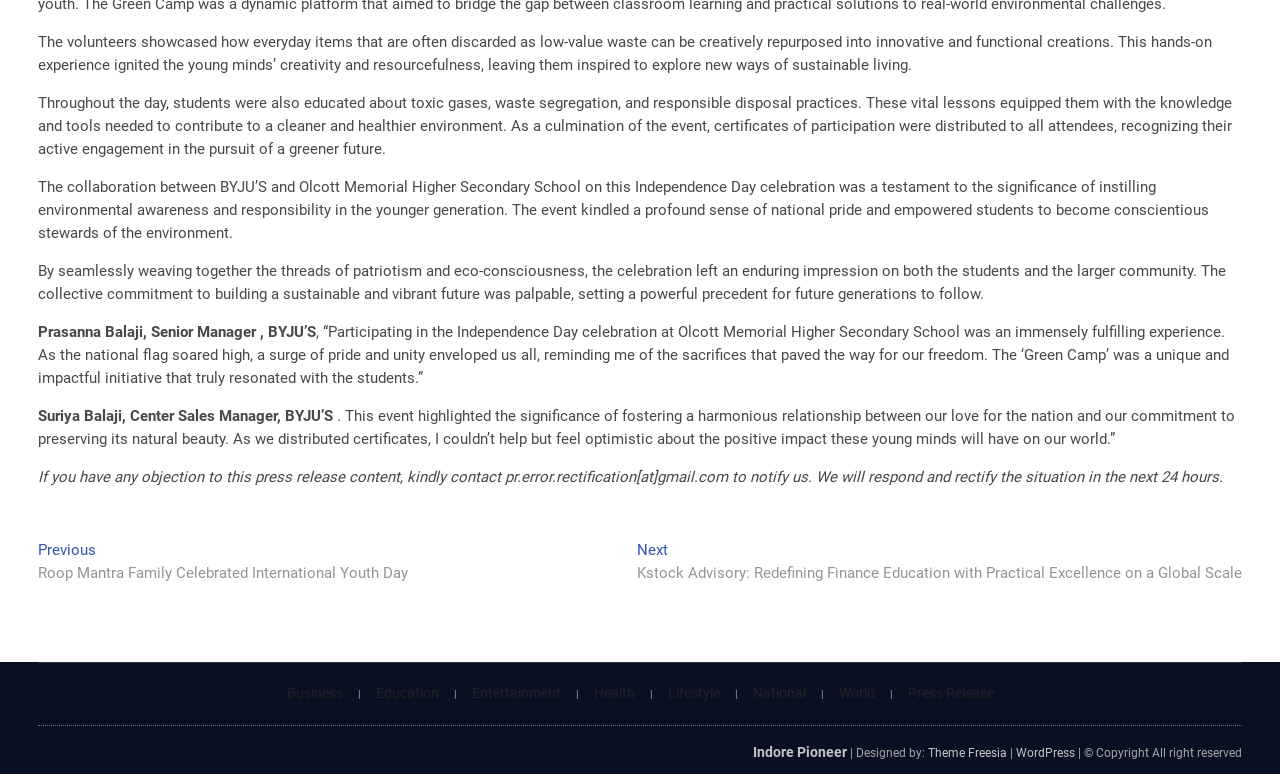Determine the bounding box coordinates for the clickable element required to fulfill the instruction: "Click on 'Next post: Kstock Advisory: Redefining Finance Education with Practical Excellence on a Global Scale'". Provide the coordinates as four float numbers between 0 and 1, i.e., [left, top, right, bottom].

[0.497, 0.699, 0.97, 0.755]